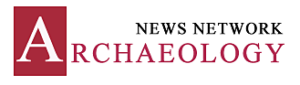Refer to the image and offer a detailed explanation in response to the question: What is the focus of the Archaeology News Network?

The logo of the Archaeology News Network features a bold red letter 'A' symbolizing the network's focus on archaeology and historical discoveries, which indicates that the focus of the Archaeology News Network is on archaeology and historical discoveries.